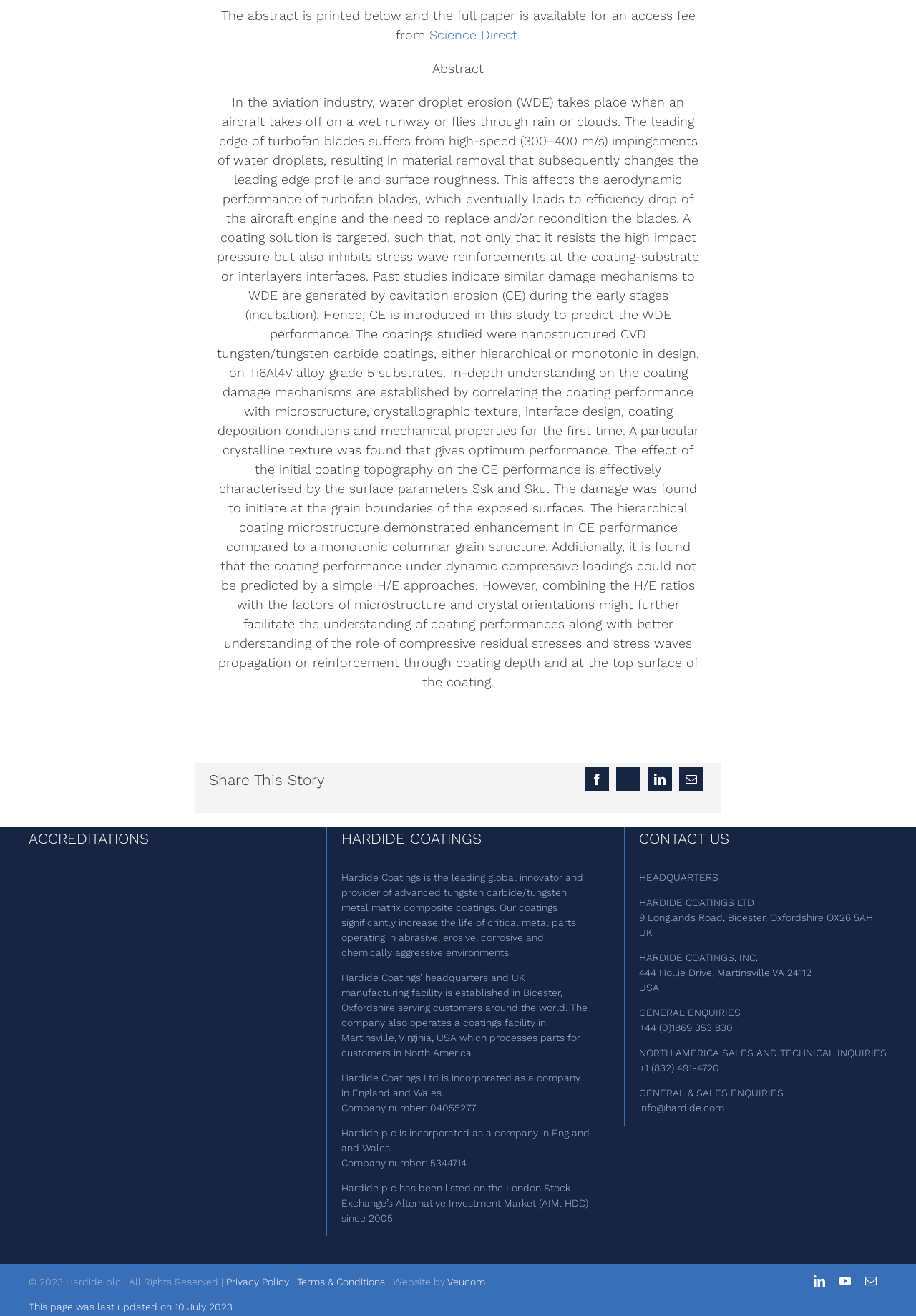Answer the question in one word or a short phrase:
What is the company name of the headquarters?

Hardide Coatings Ltd